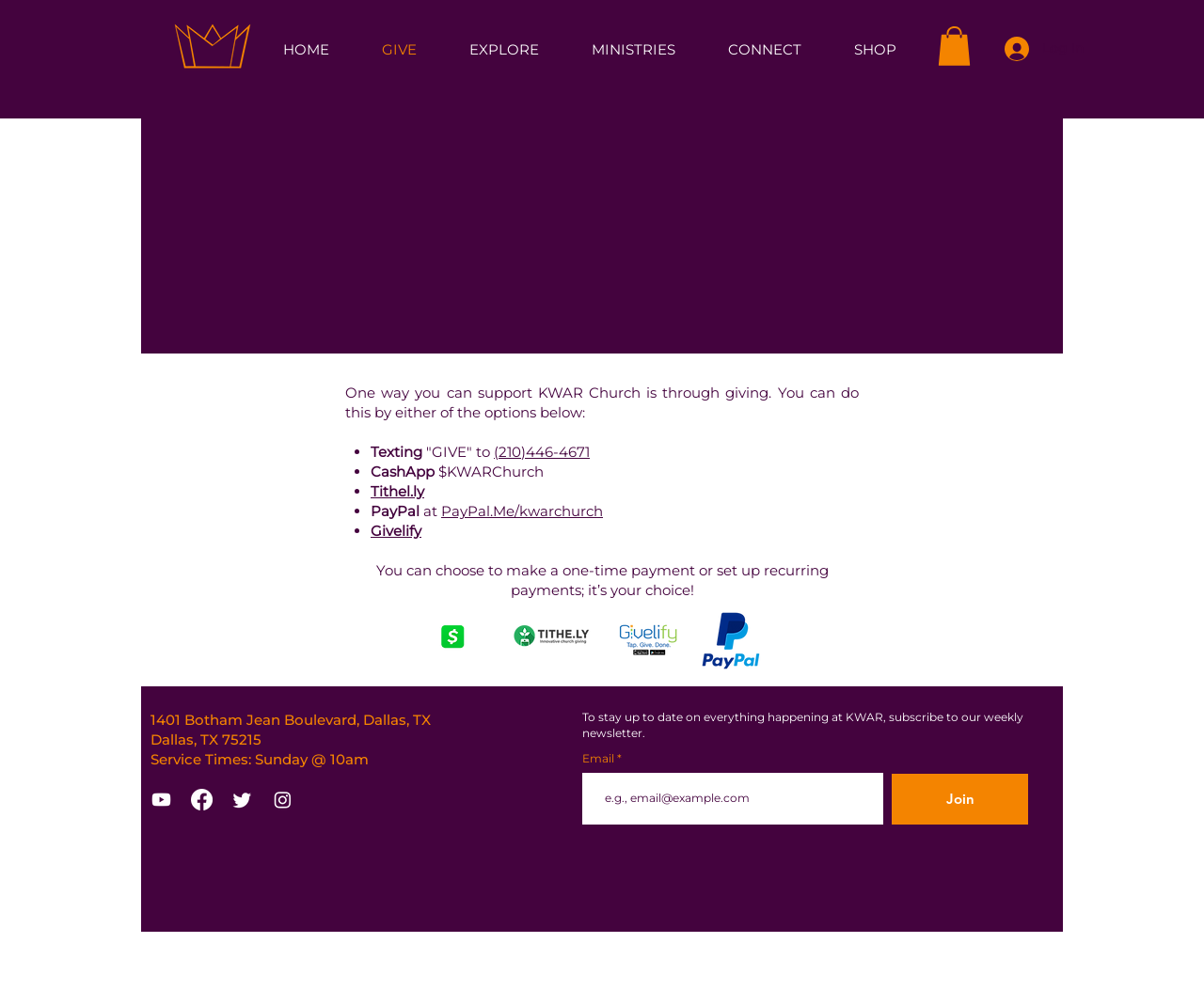Use a single word or phrase to respond to the question:
What is the service time of KWAR Church?

Sunday @ 10am